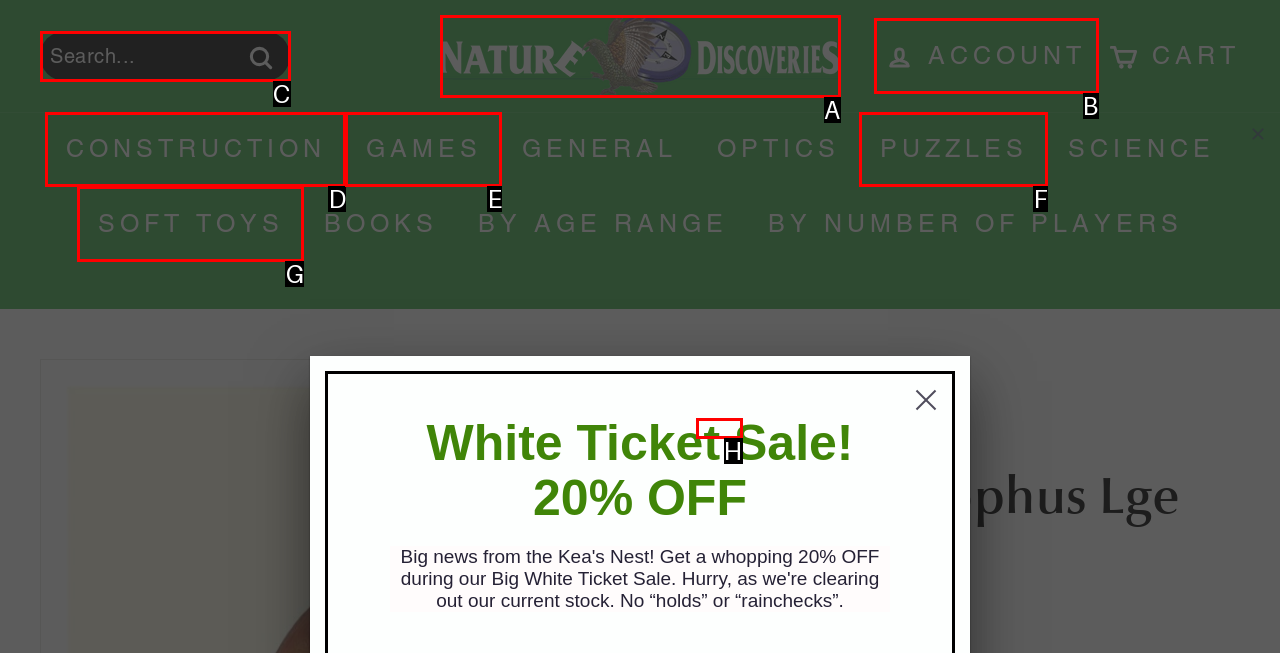Identify the HTML element that should be clicked to accomplish the task: Go to account page
Provide the option's letter from the given choices.

B